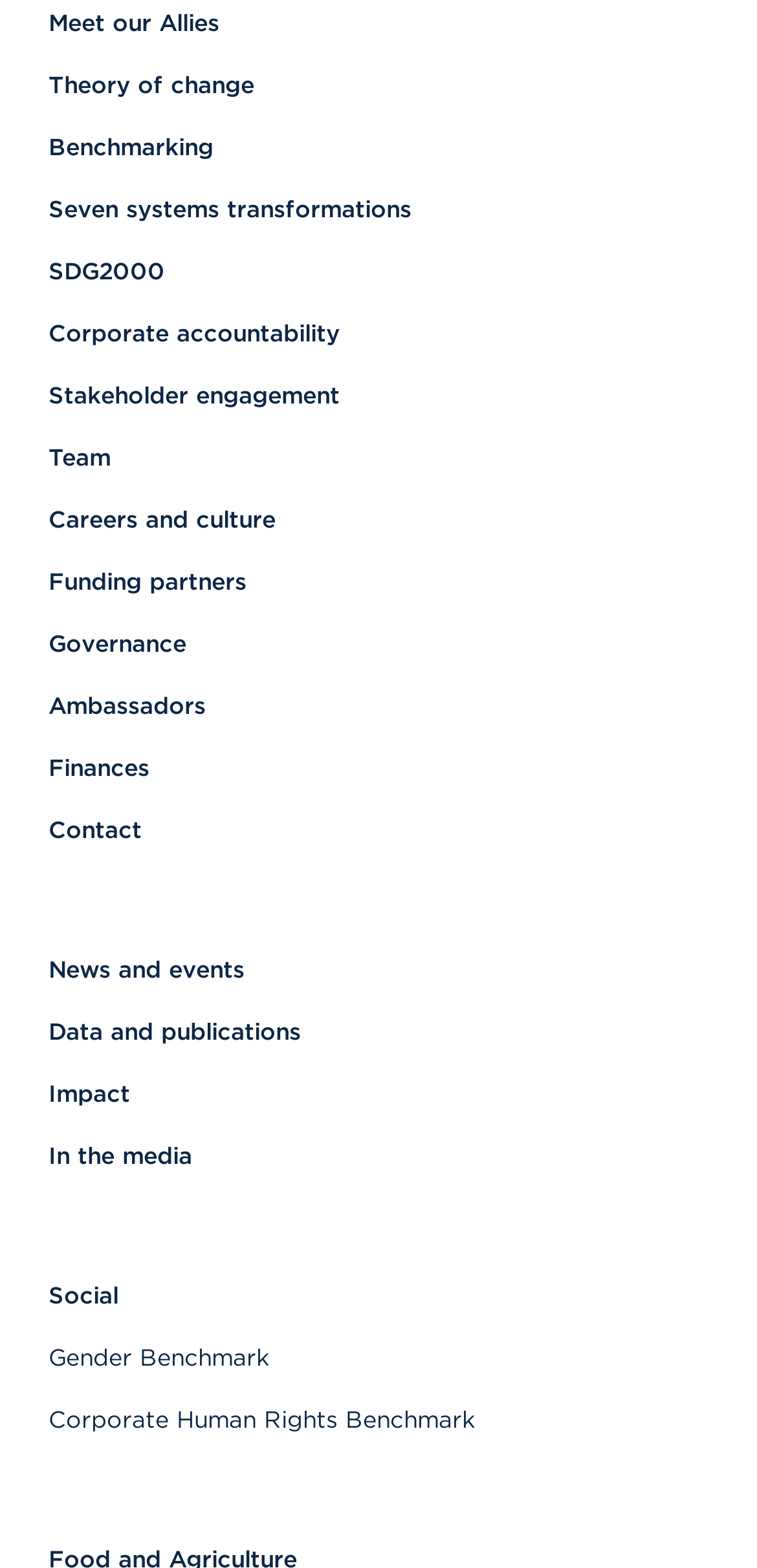Given the element description Benchmarking, specify the bounding box coordinates of the corresponding UI element in the format (top-left x, top-left y, bottom-right x, bottom-right y). All values must be between 0 and 1.

[0.064, 0.081, 0.936, 0.106]